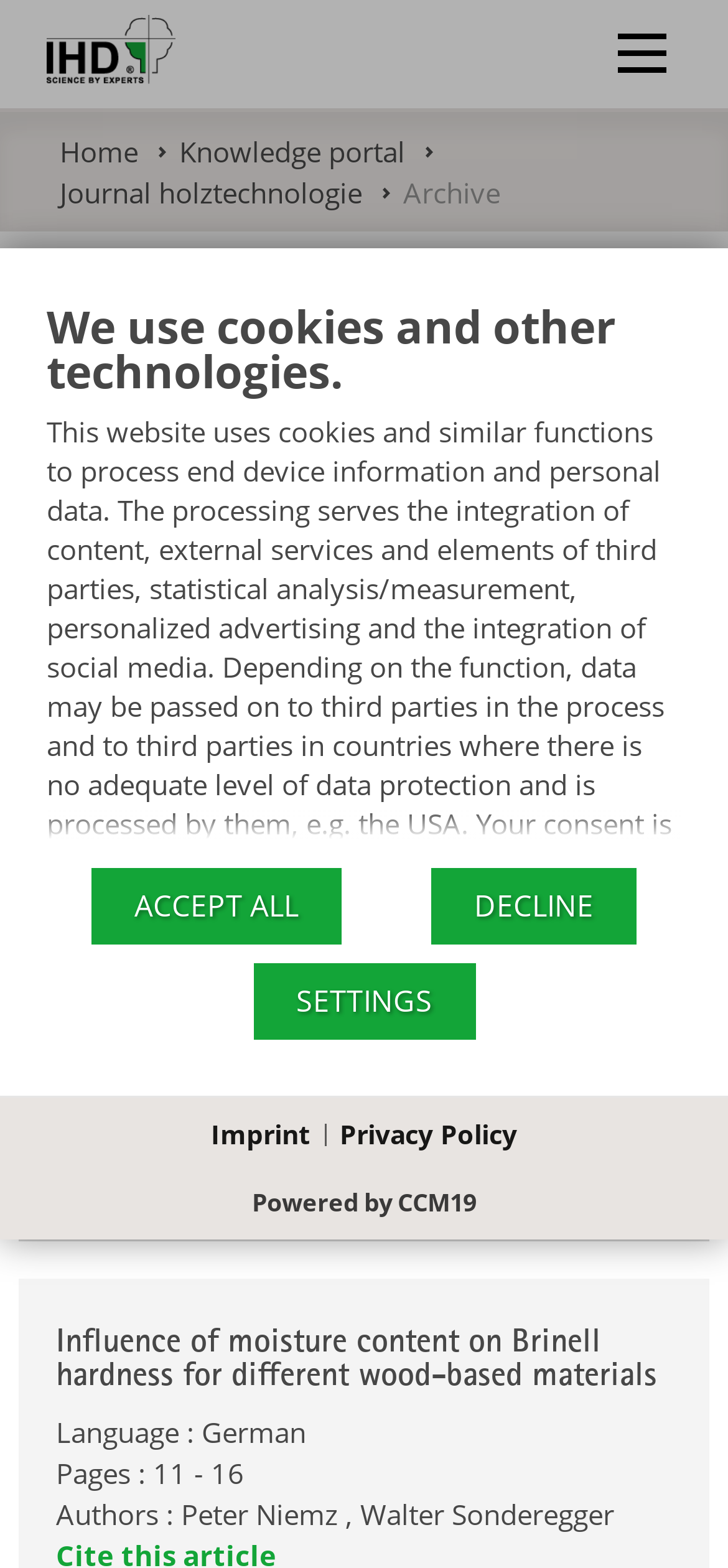Give a one-word or phrase response to the following question: What is the price of the first article?

9,00 €